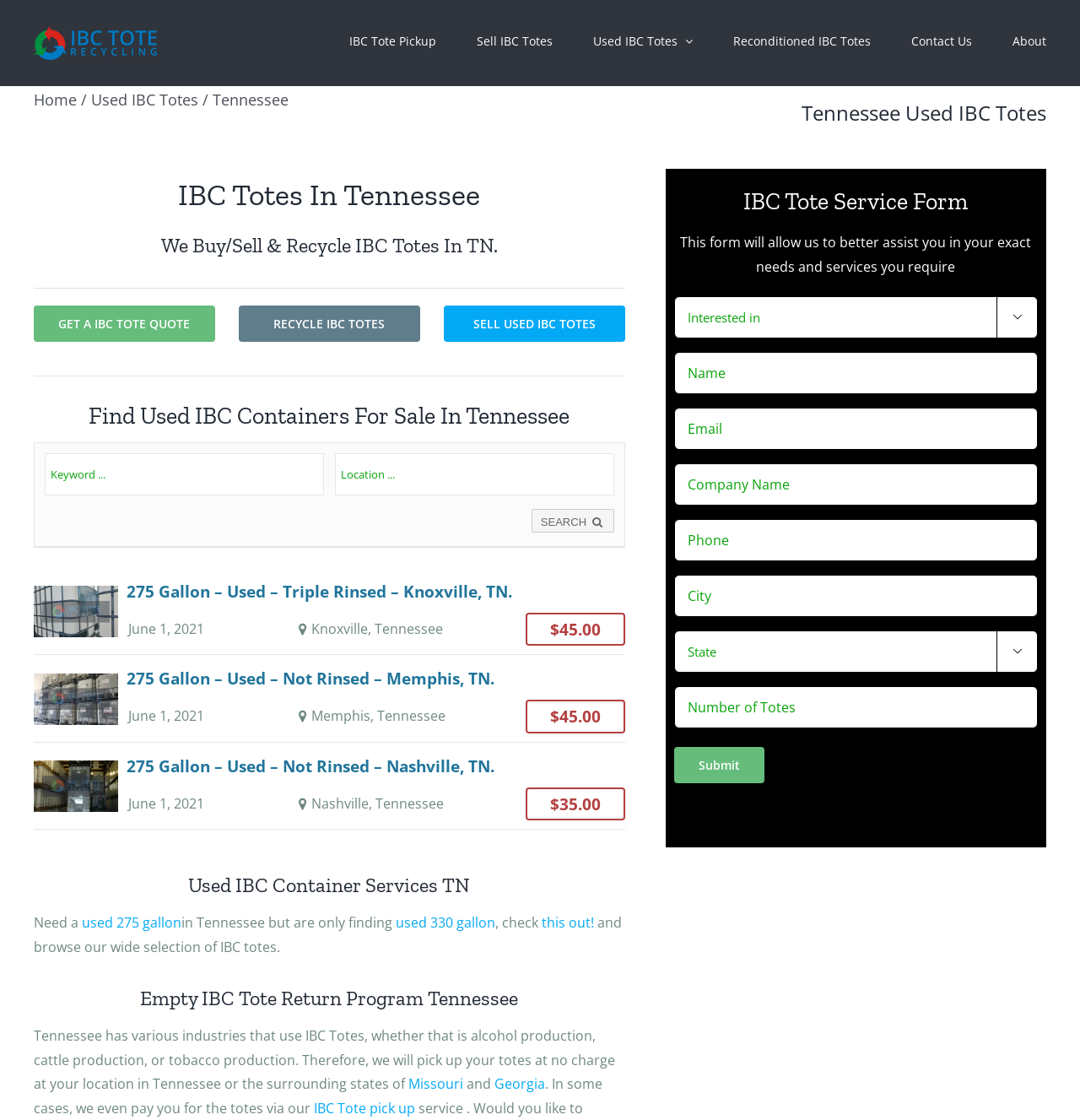What is the purpose of the 'IBC Tote Service Form'?
Answer the question using a single word or phrase, according to the image.

To assist with exact needs and services